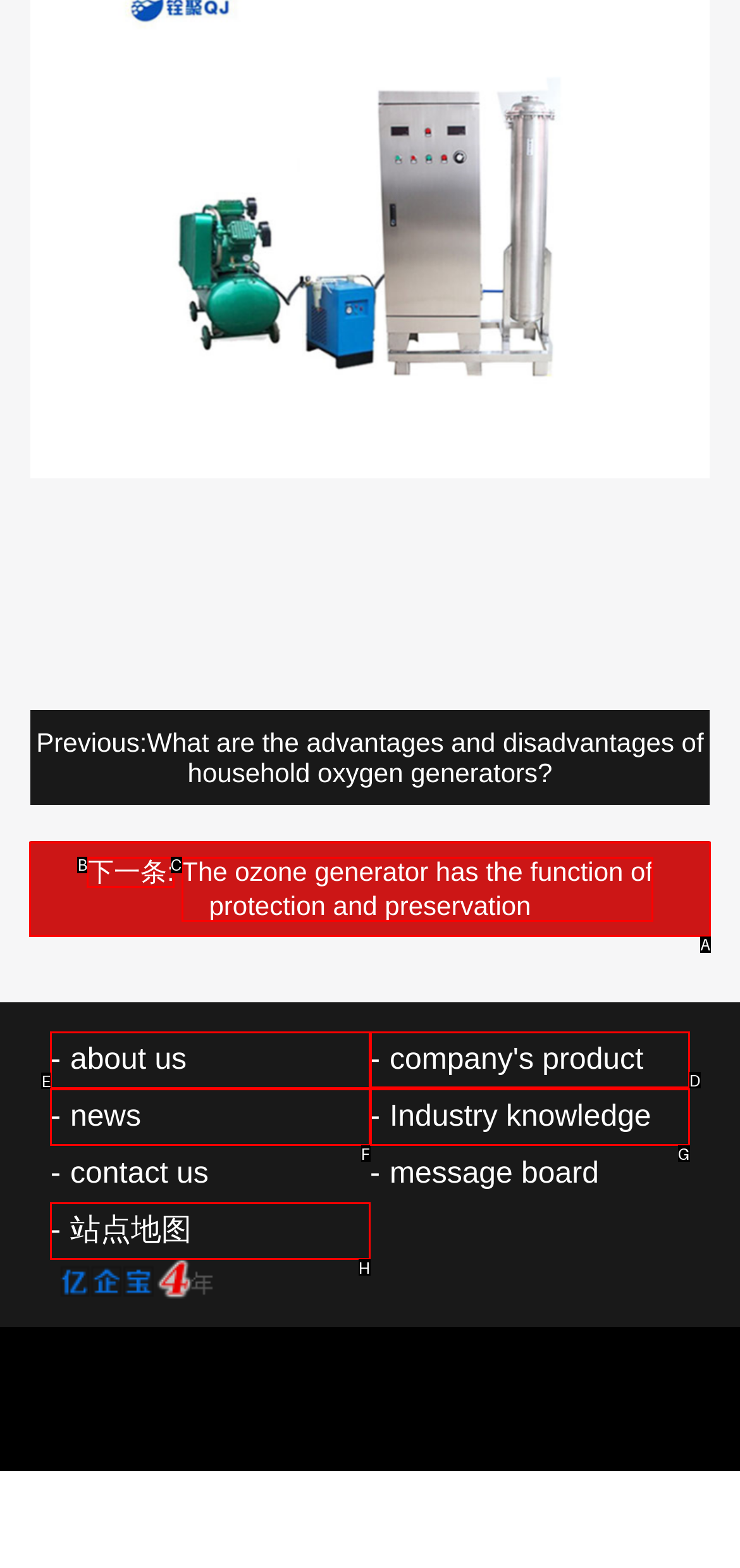Select the HTML element that needs to be clicked to perform the task: view company's product. Reply with the letter of the chosen option.

D